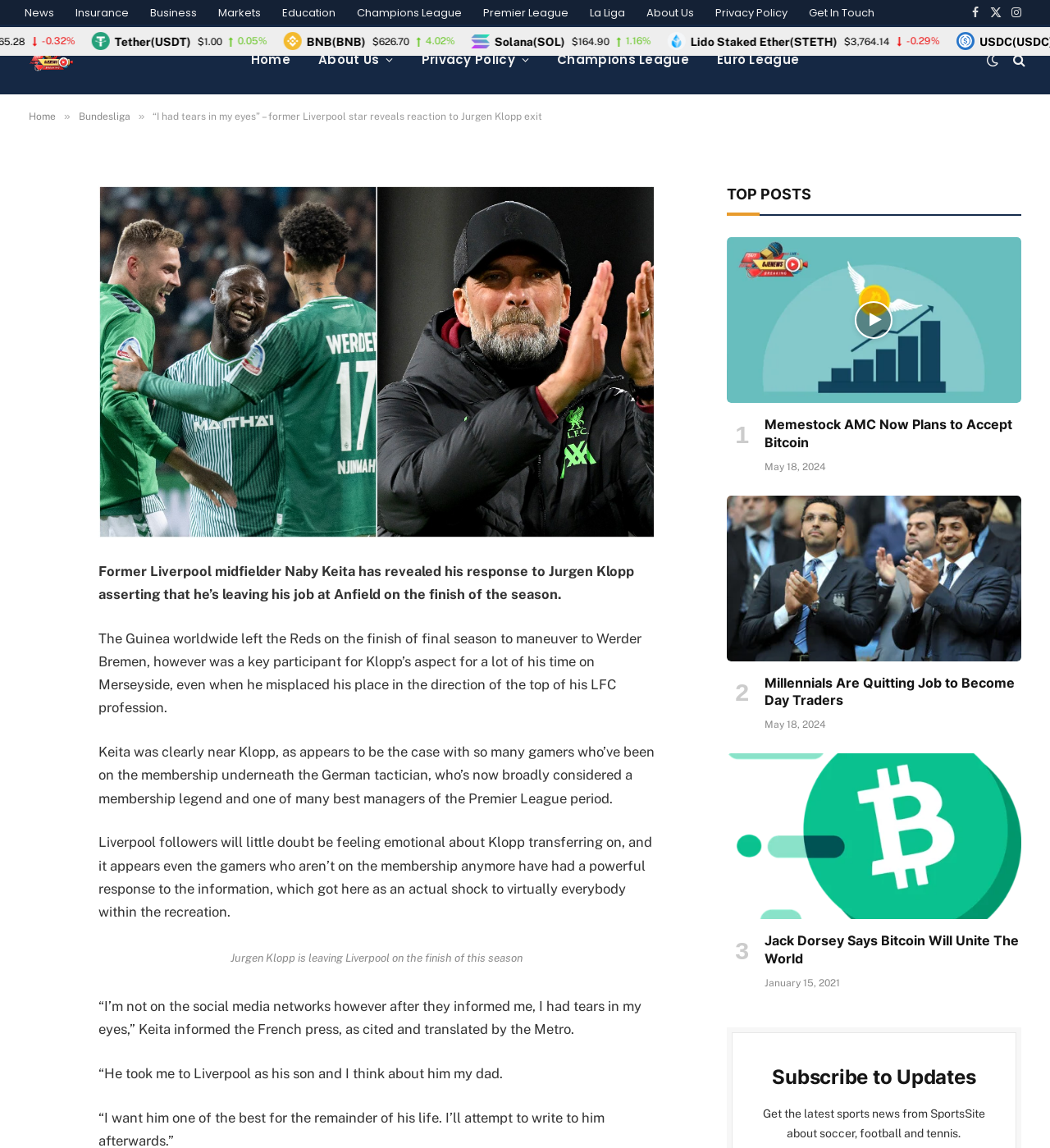Identify the bounding box for the UI element described as: "title="ojenews top stories"". Ensure the coordinates are four float numbers between 0 and 1, formatted as [left, top, right, bottom].

[0.023, 0.021, 0.074, 0.082]